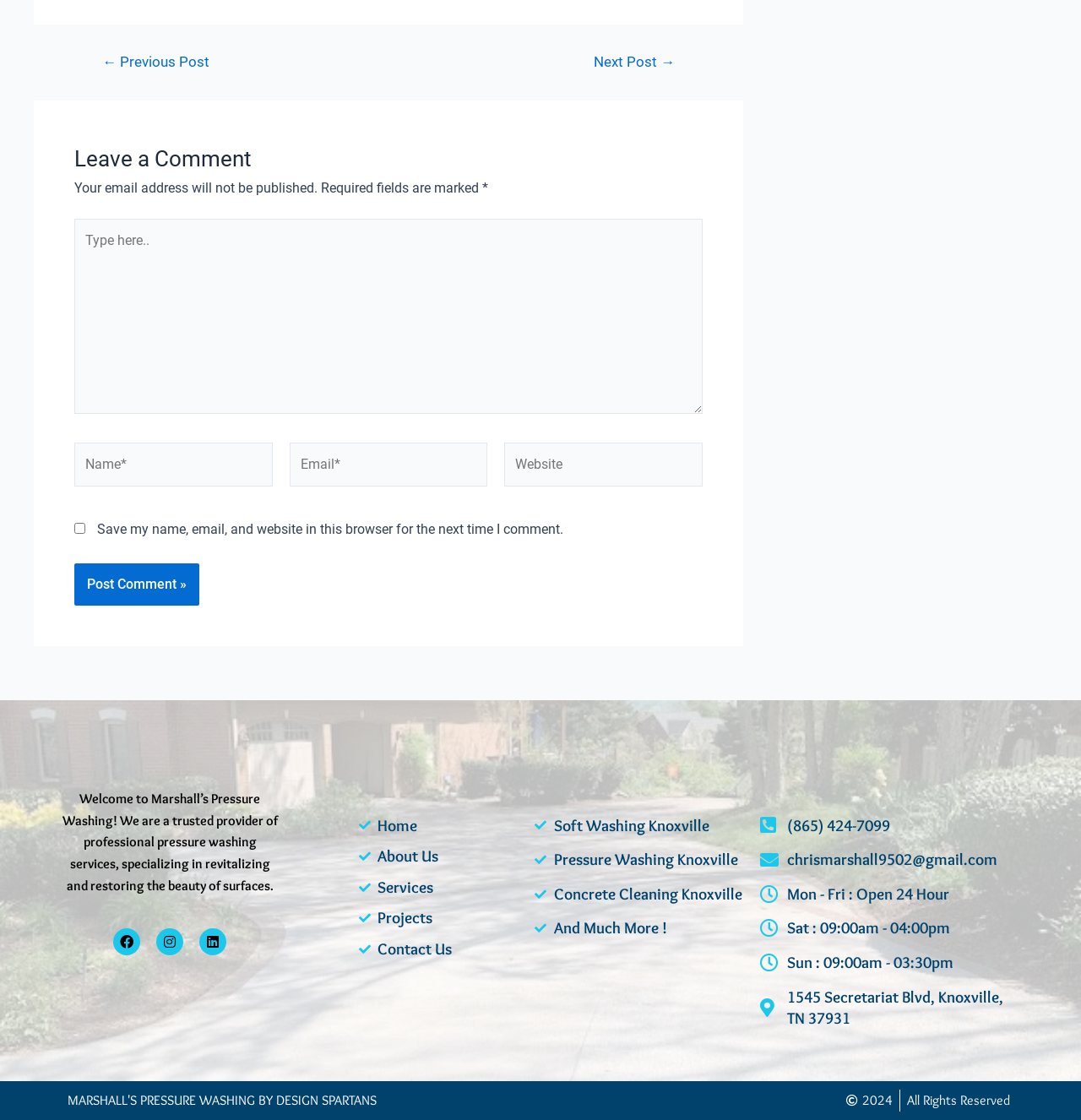Based on the element description DESIGN SPARTANS, identify the bounding box coordinates for the UI element. The coordinates should be in the format (top-left x, top-left y, bottom-right x, bottom-right y) and within the 0 to 1 range.

[0.256, 0.973, 0.349, 0.992]